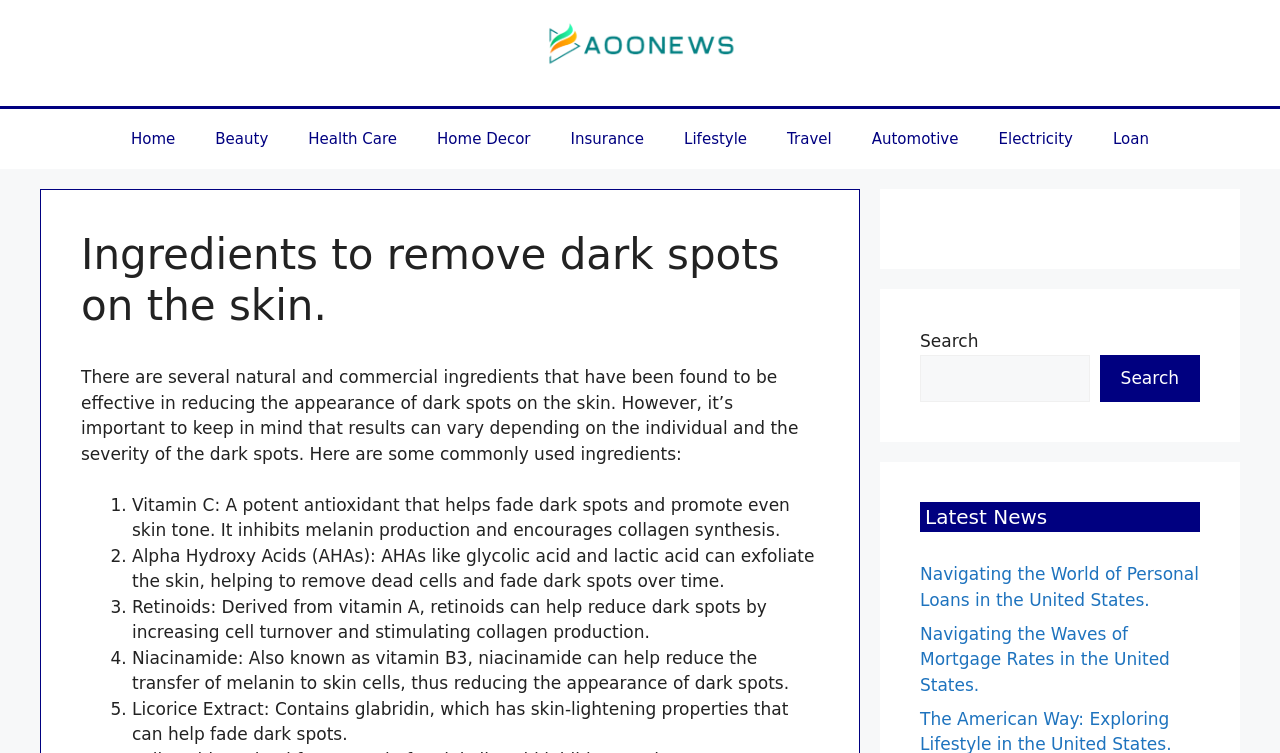Use a single word or phrase to answer this question: 
What is the website's name?

AooNews